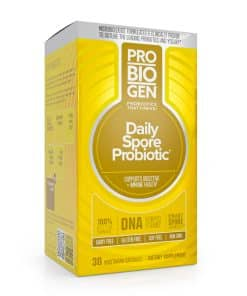What is the key benefit of the product?
Examine the webpage screenshot and provide an in-depth answer to the question.

The packaging highlights that the product contains 100% DNA verified strains, ensuring high quality and potency, which is a key benefit of the PROBIOGEN Daily Spore Probiotic.